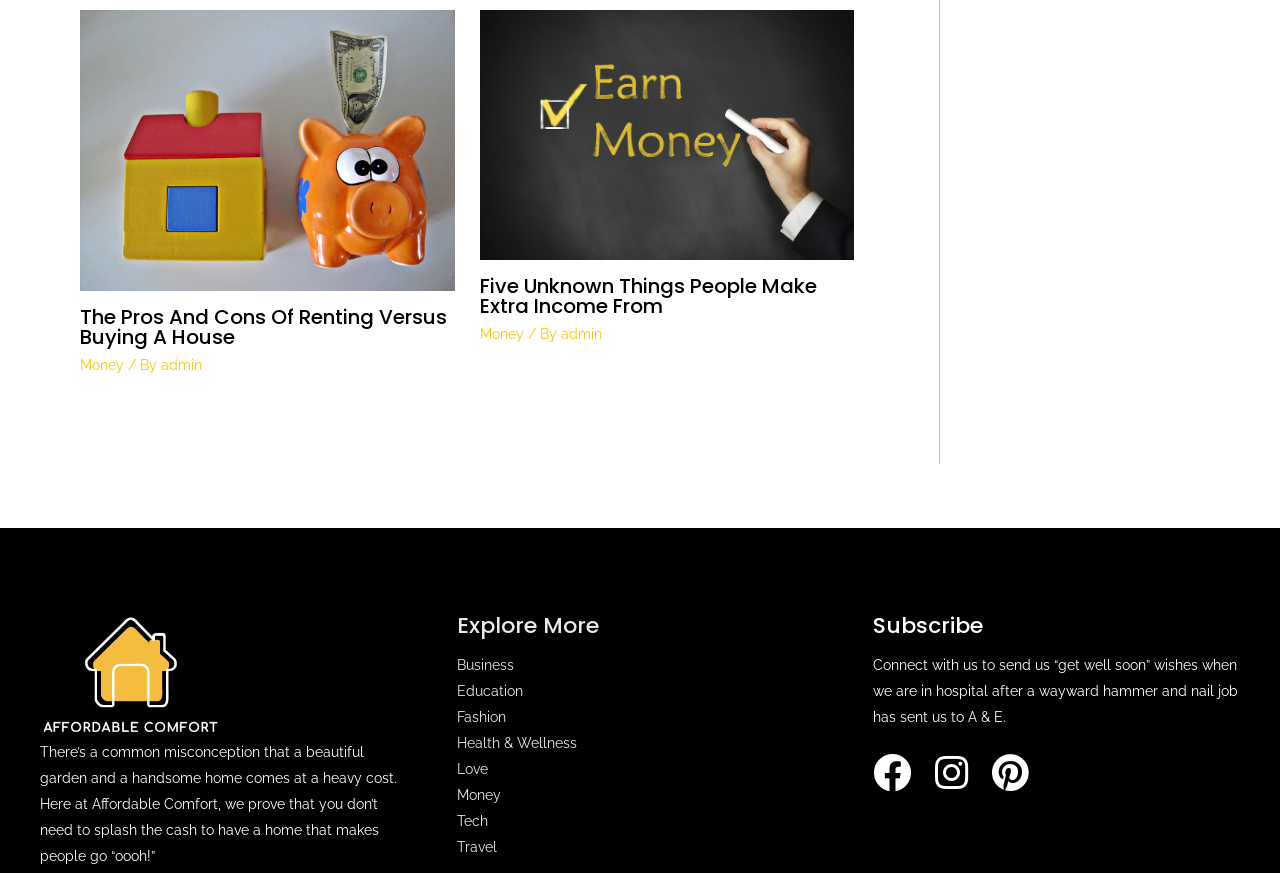Find the bounding box coordinates of the element to click in order to complete this instruction: "View article about Five Unknown Things People Make Extra Income From". The bounding box coordinates must be four float numbers between 0 and 1, denoted as [left, top, right, bottom].

[0.375, 0.142, 0.667, 0.164]